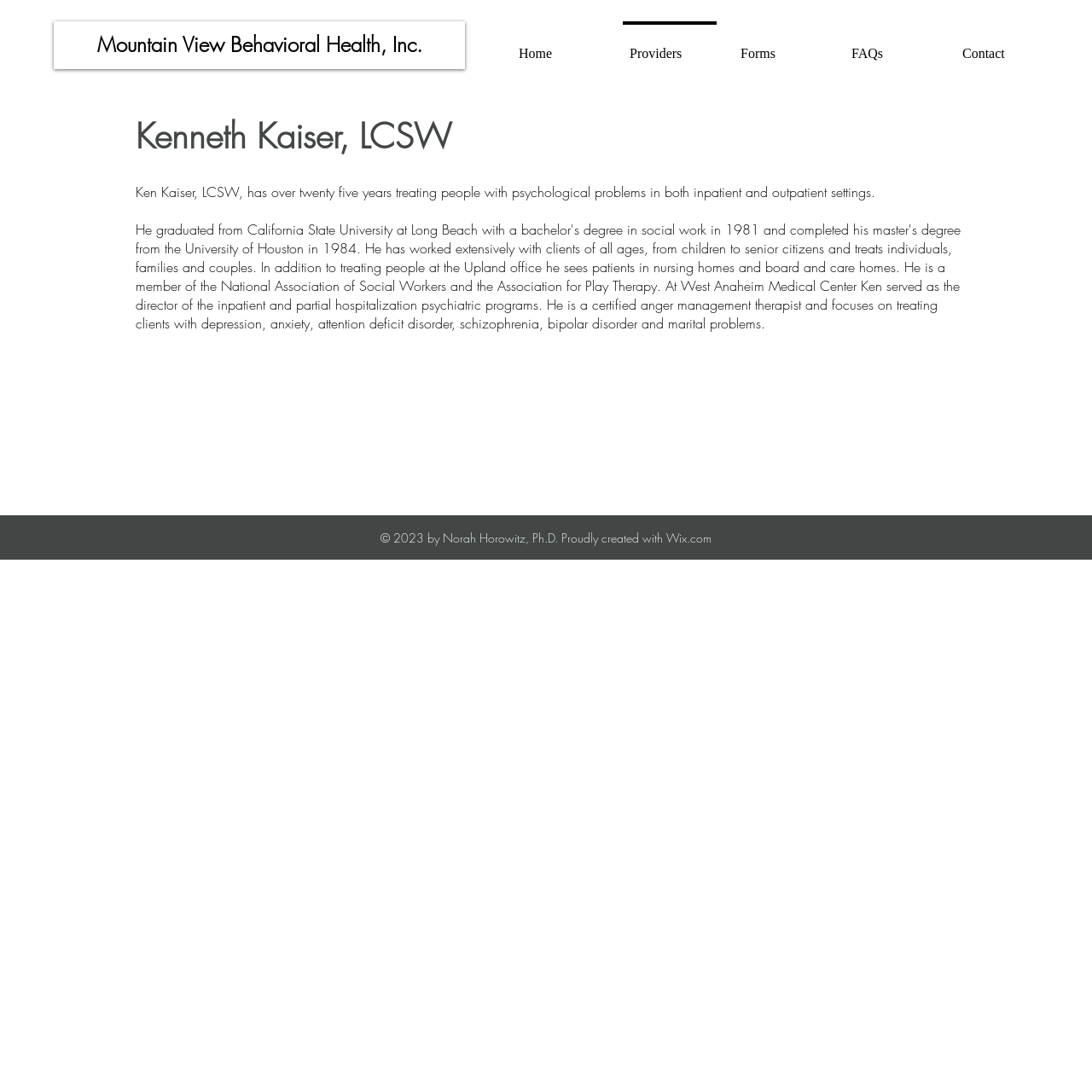What is the name of the organization mentioned at the top of the webpage?
Provide a detailed and well-explained answer to the question.

I found the answer by looking at the link element 'Mountain View Behavioral Health, Inc.' which is located at the top of the webpage, indicating that it is a relevant organization.